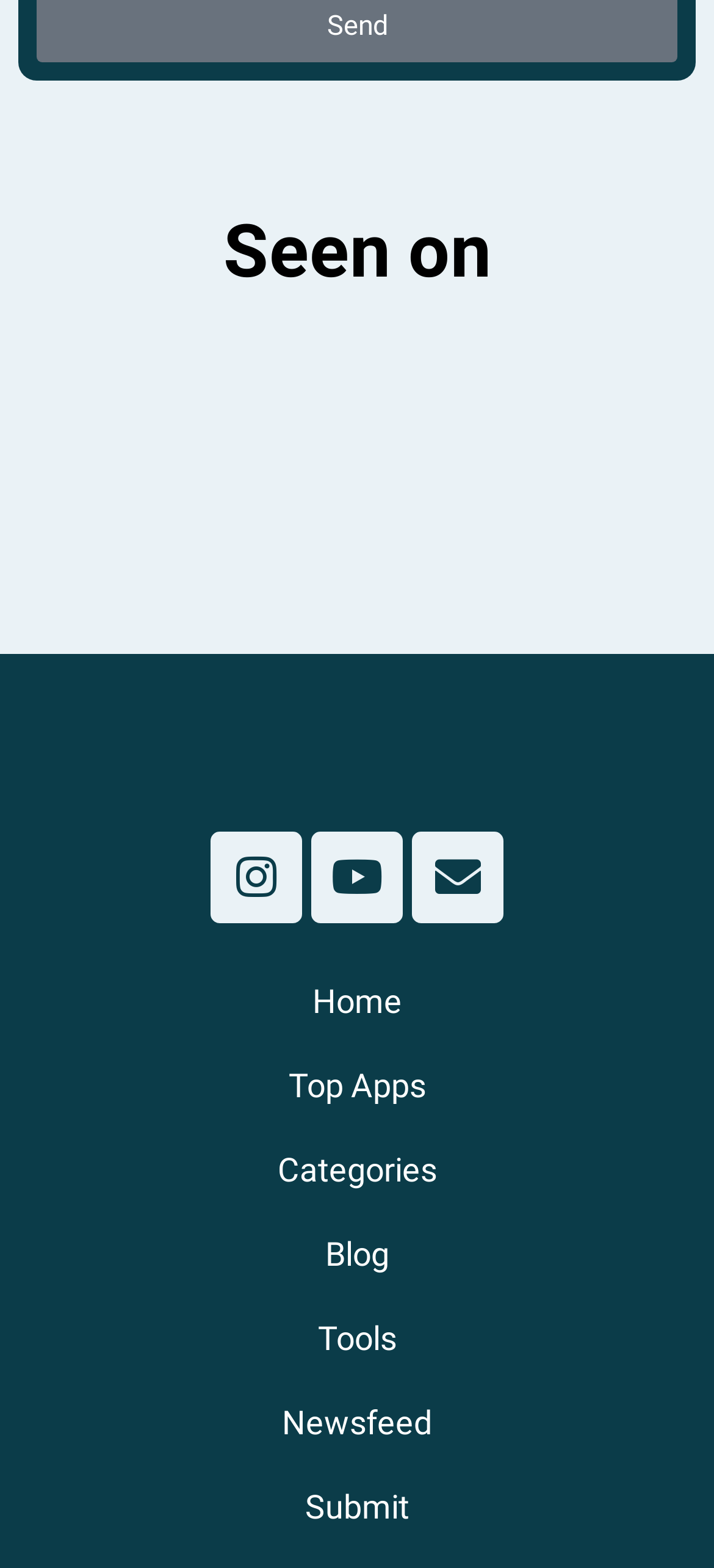Carefully examine the image and provide an in-depth answer to the question: How many categories are there?

I looked at the menu items at the bottom of the page and found that there is only one category link, which is 'Categories'.